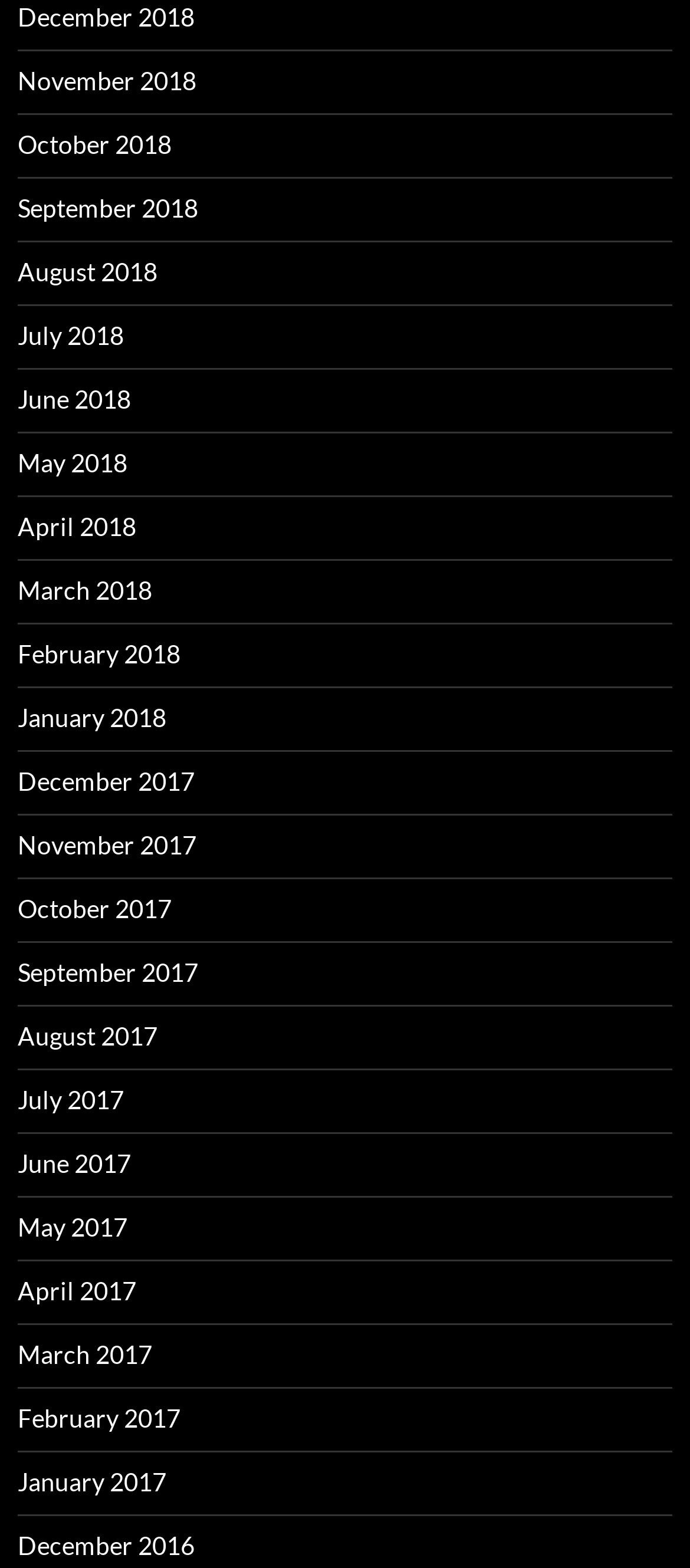Locate the bounding box coordinates of the element's region that should be clicked to carry out the following instruction: "view December 2018". The coordinates need to be four float numbers between 0 and 1, i.e., [left, top, right, bottom].

[0.026, 0.001, 0.282, 0.02]